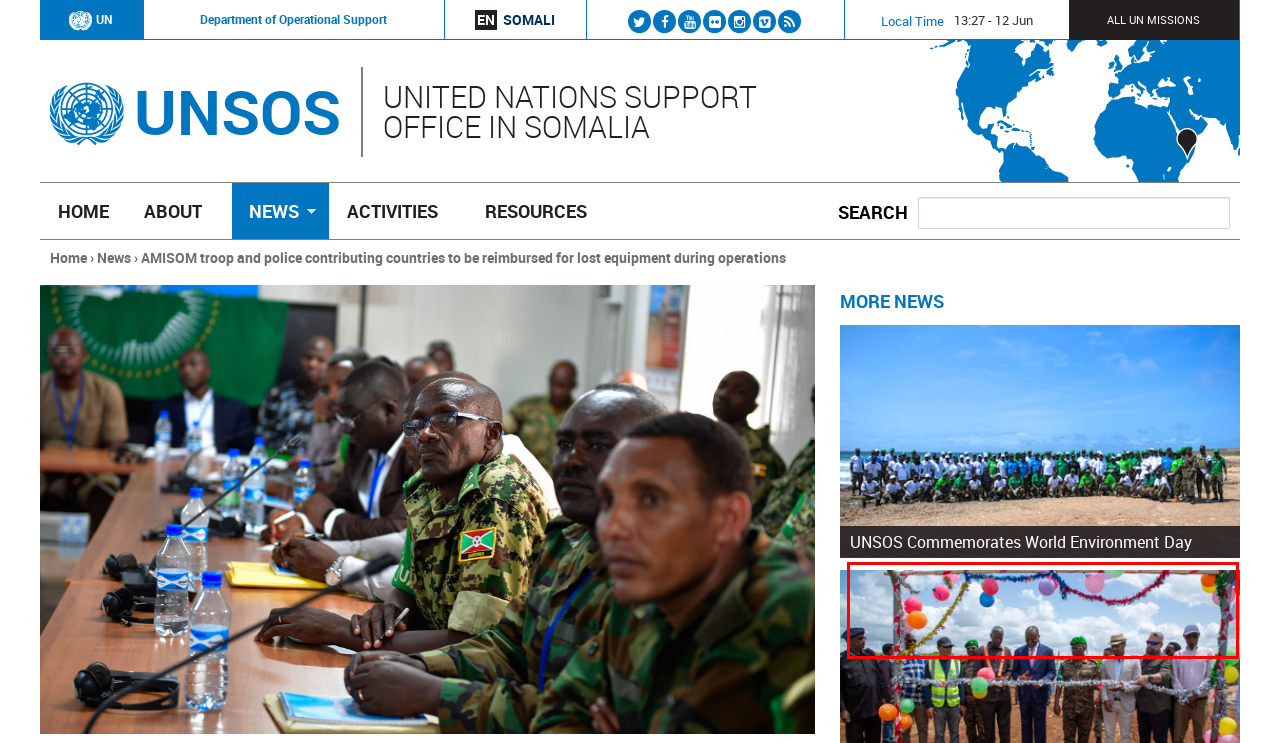Using the provided webpage screenshot, identify and read the text within the red rectangle bounding box.

Mogadishu – The UN, ATMIS, and FGS personnel participated in a ceremony to commemorate World Environment Day. To mark the occasion, representatives from the three entities planted trees and toured a wastewater management plant operated by UNSOS.